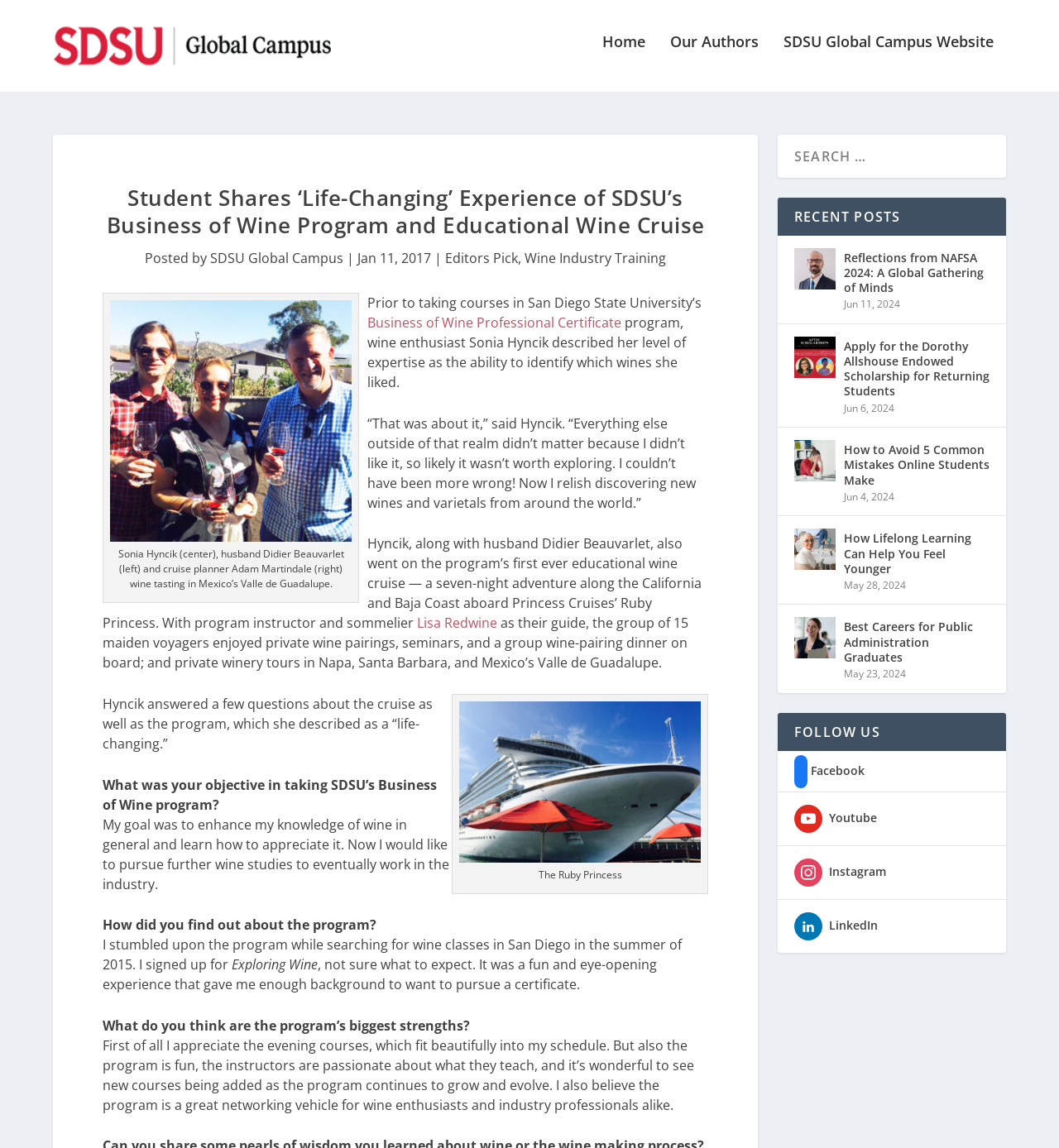Kindly determine the bounding box coordinates for the area that needs to be clicked to execute this instruction: "Click the 'Home' link".

[0.569, 0.04, 0.609, 0.089]